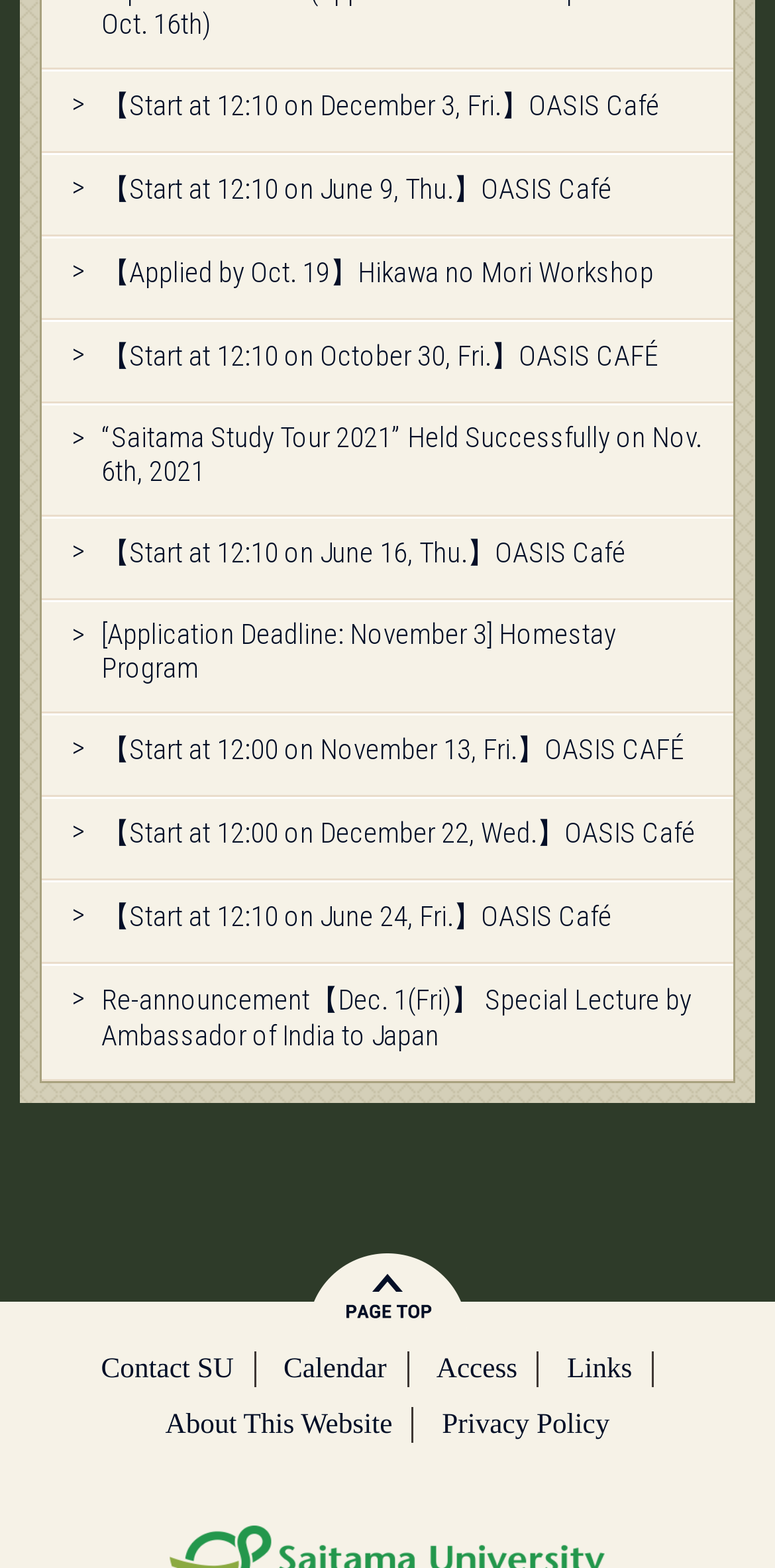Extract the bounding box coordinates of the UI element described by: "Links". The coordinates should include four float numbers ranging from 0 to 1, e.g., [left, top, right, bottom].

[0.732, 0.863, 0.816, 0.884]